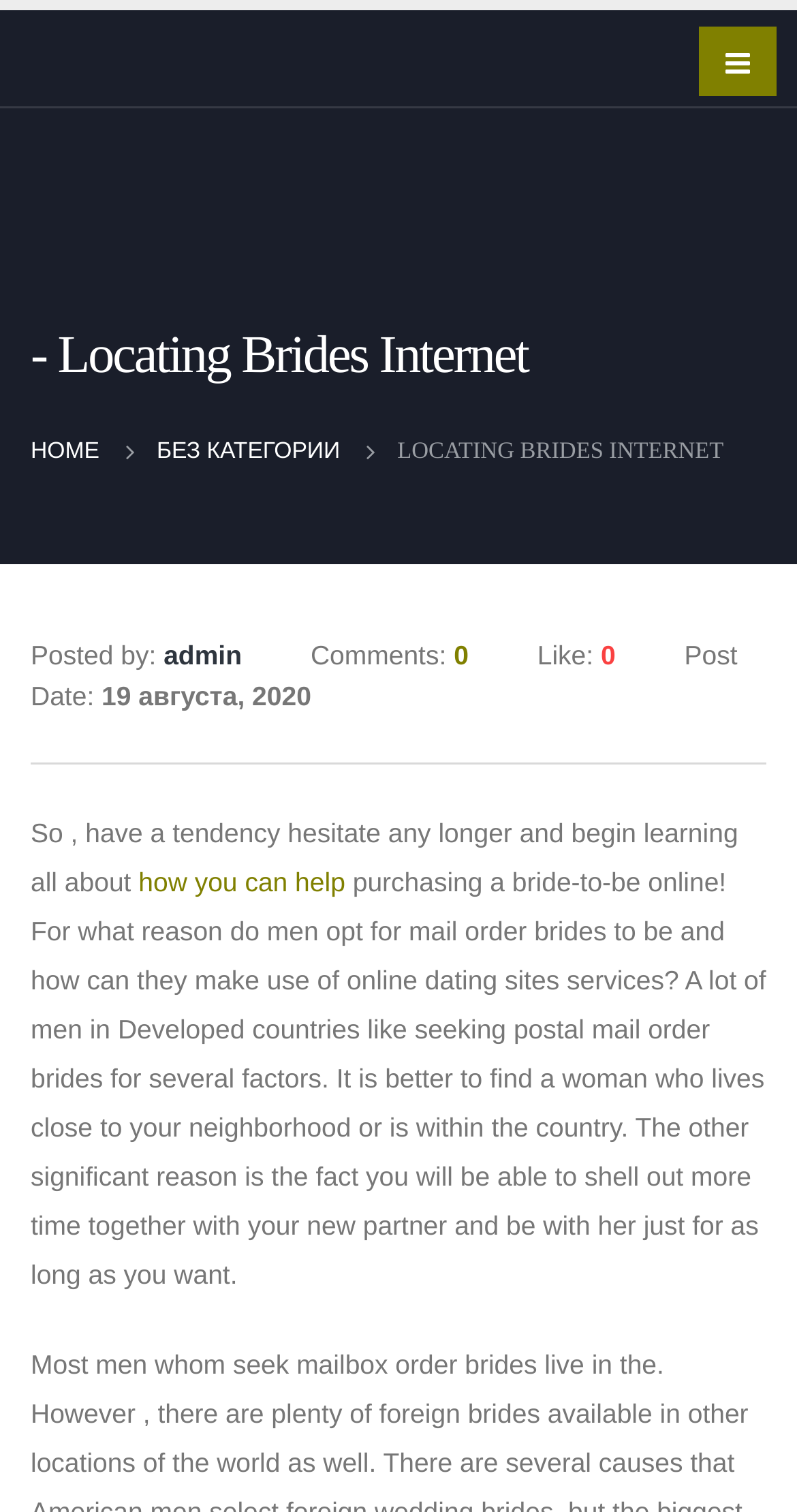What is the date of the post?
Please provide a single word or phrase based on the screenshot.

19 августа, 2020